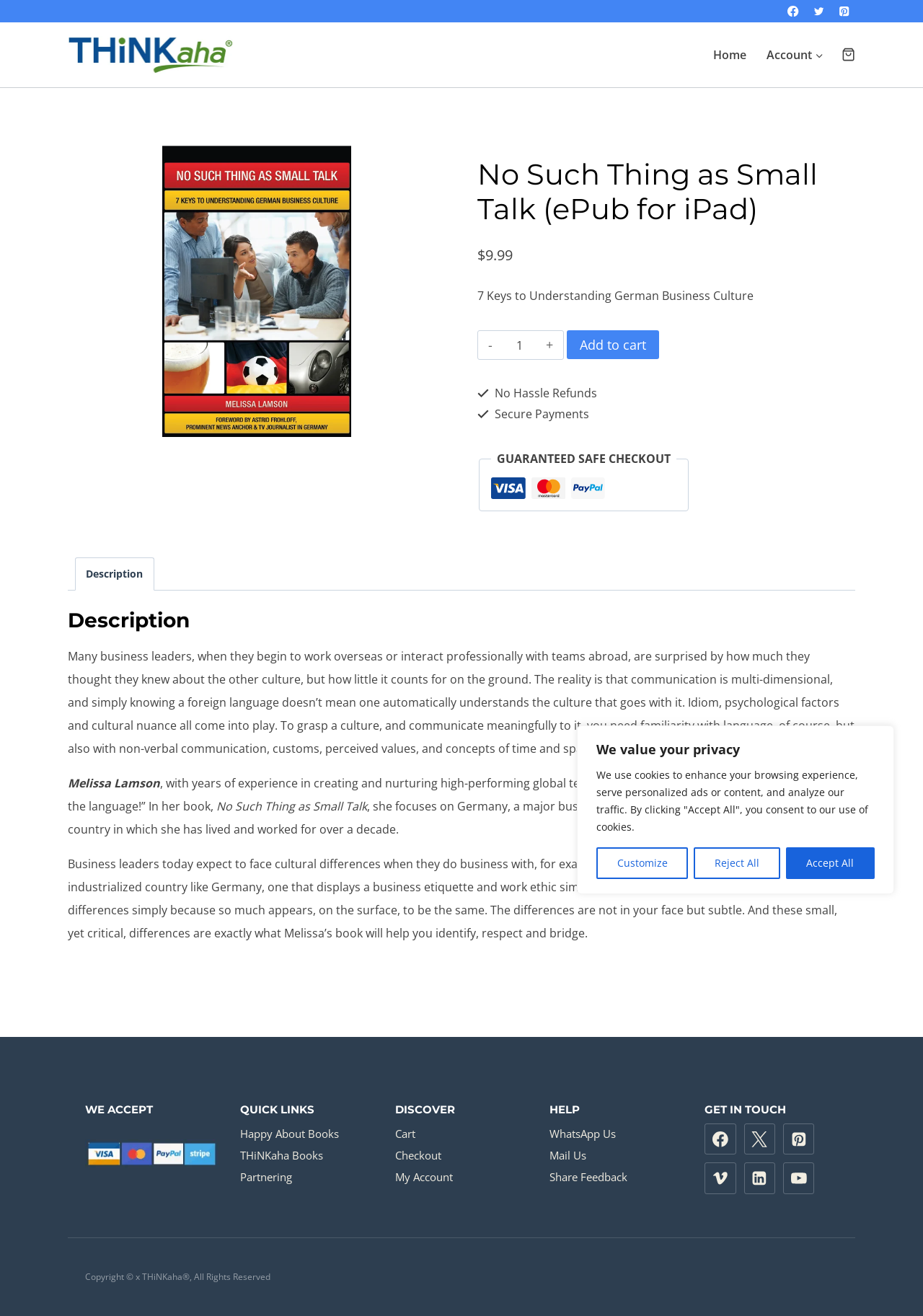From the details in the image, provide a thorough response to the question: How many social media links are there?

The number of social media links can be found by counting the links at the bottom of the webpage, which include Facebook, Twitter, Pinterest, Vimeo, and LinkedIn.